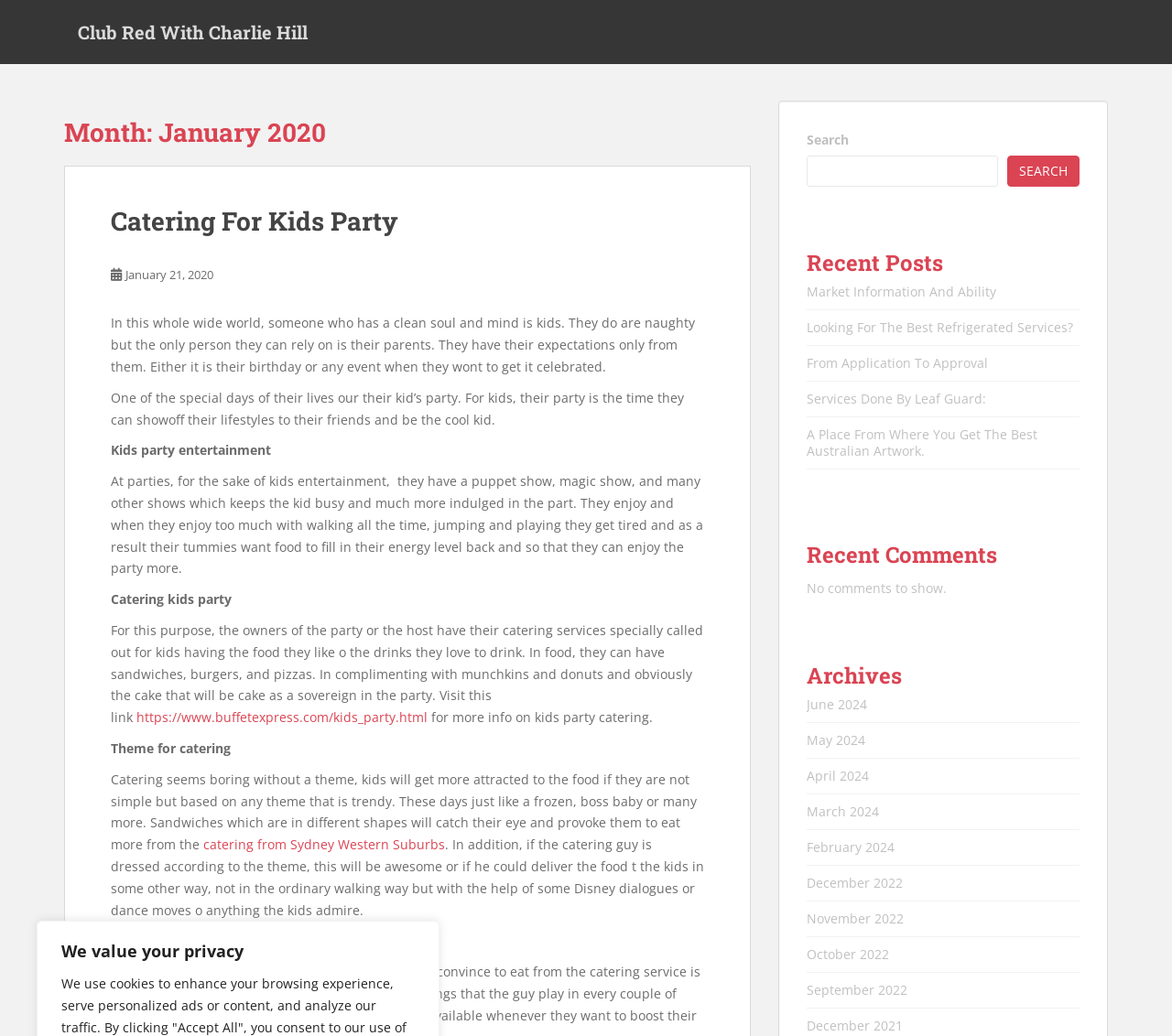Answer the question below with a single word or a brief phrase: 
What is the location mentioned for catering services?

Sydney Western Suburbs